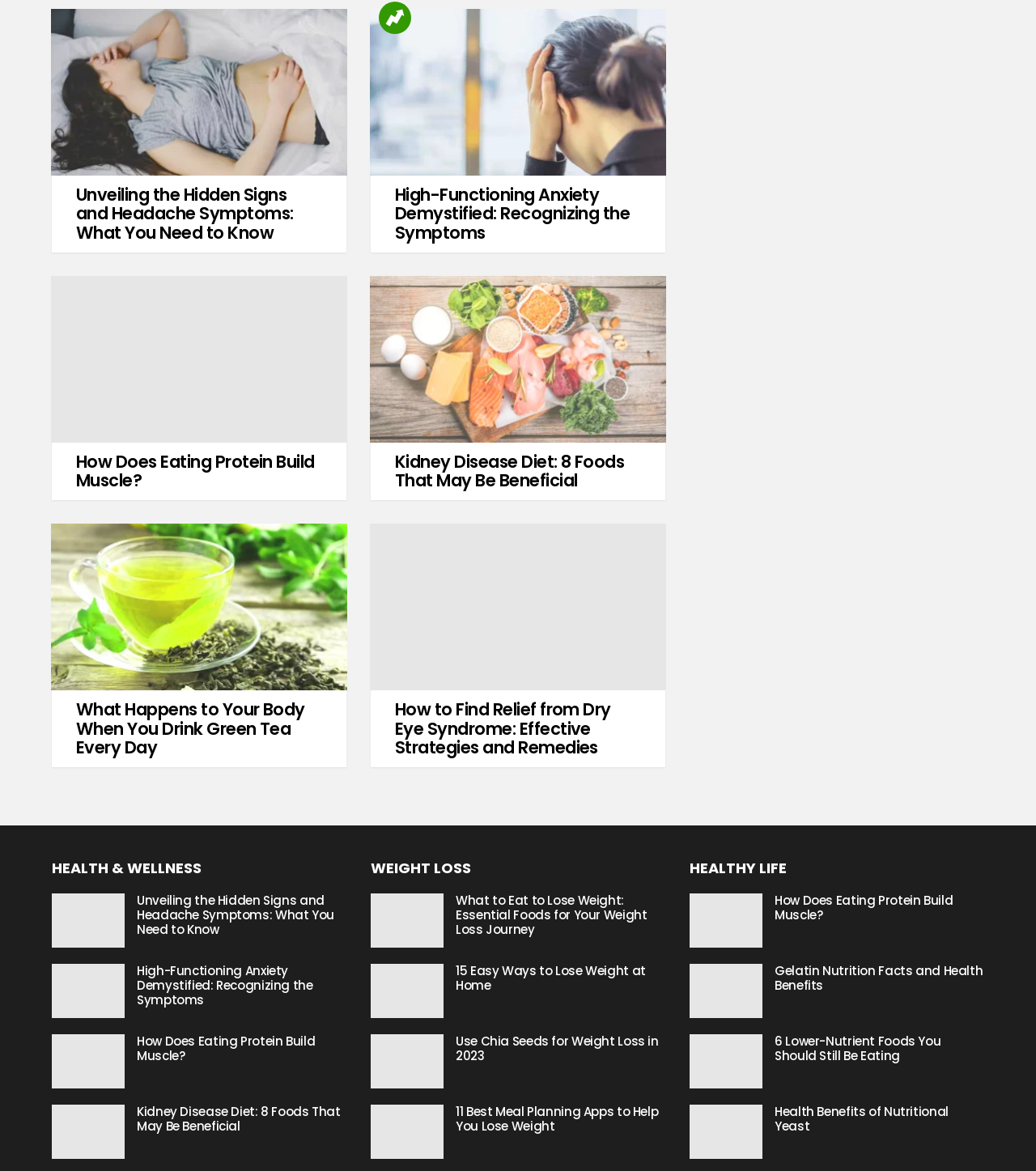How many articles are there under the 'HEALTH & WELLNESS' category? From the image, respond with a single word or brief phrase.

5